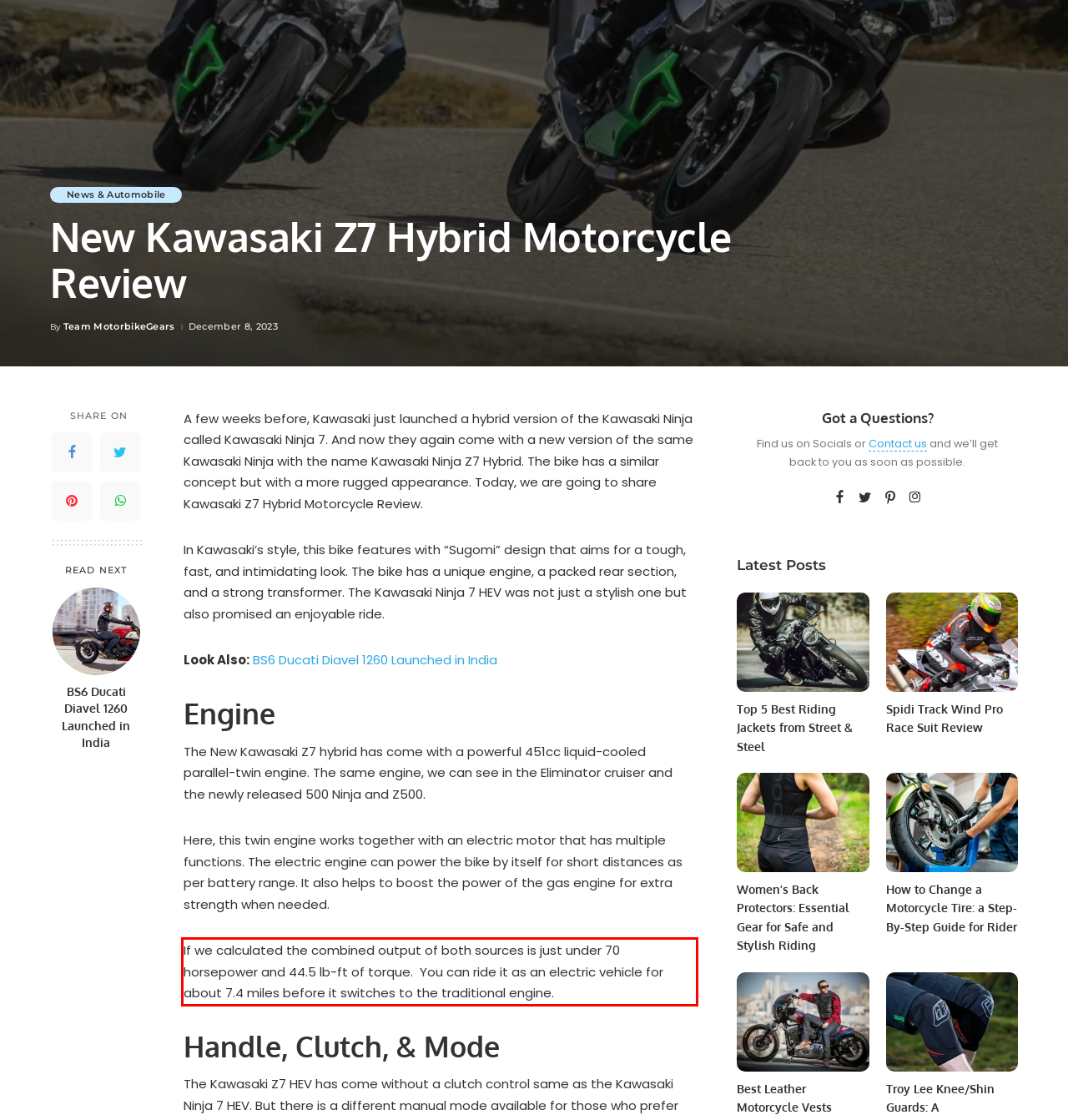View the screenshot of the webpage and identify the UI element surrounded by a red bounding box. Extract the text contained within this red bounding box.

If we calculated the combined output of both sources is just under 70 horsepower and 44.5 lb-ft of torque. You can ride it as an electric vehicle for about 7.4 miles before it switches to the traditional engine.